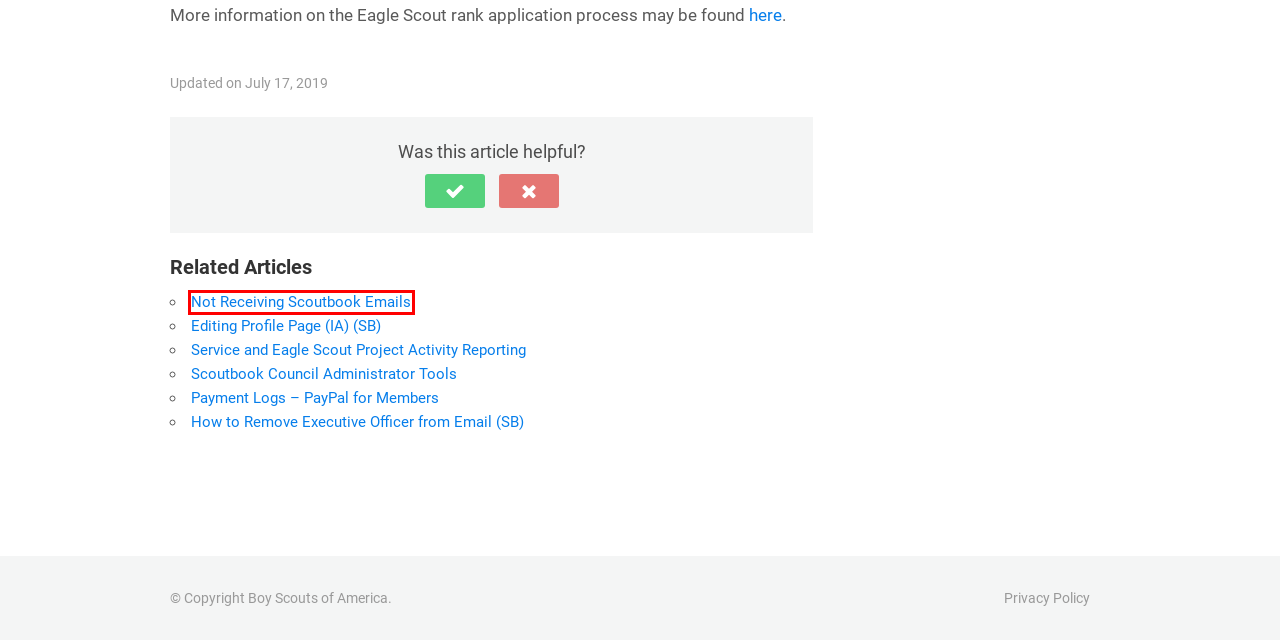Provided is a screenshot of a webpage with a red bounding box around an element. Select the most accurate webpage description for the page that appears after clicking the highlighted element. Here are the candidates:
A. Editing Profile Page (IA) (SB) - Scoutbook Knowledge Base
B. How to Remove Executive Officer from Email (SB) - Scoutbook Knowledge Base
C. Introduction - Scoutbook Knowledge Base
D. Scoutbook Knowledge Base - Boy Scouts of America
E. Payment Logs - PayPal for Members - Scoutbook Knowledge Base
F. Not Receiving Scoutbook Emails - Scoutbook Knowledge Base
G. Service and Eagle Scout Project Activity Reporting - Scoutbook Knowledge Base
H. Scoutbook Archives - Scoutbook Knowledge Base

F